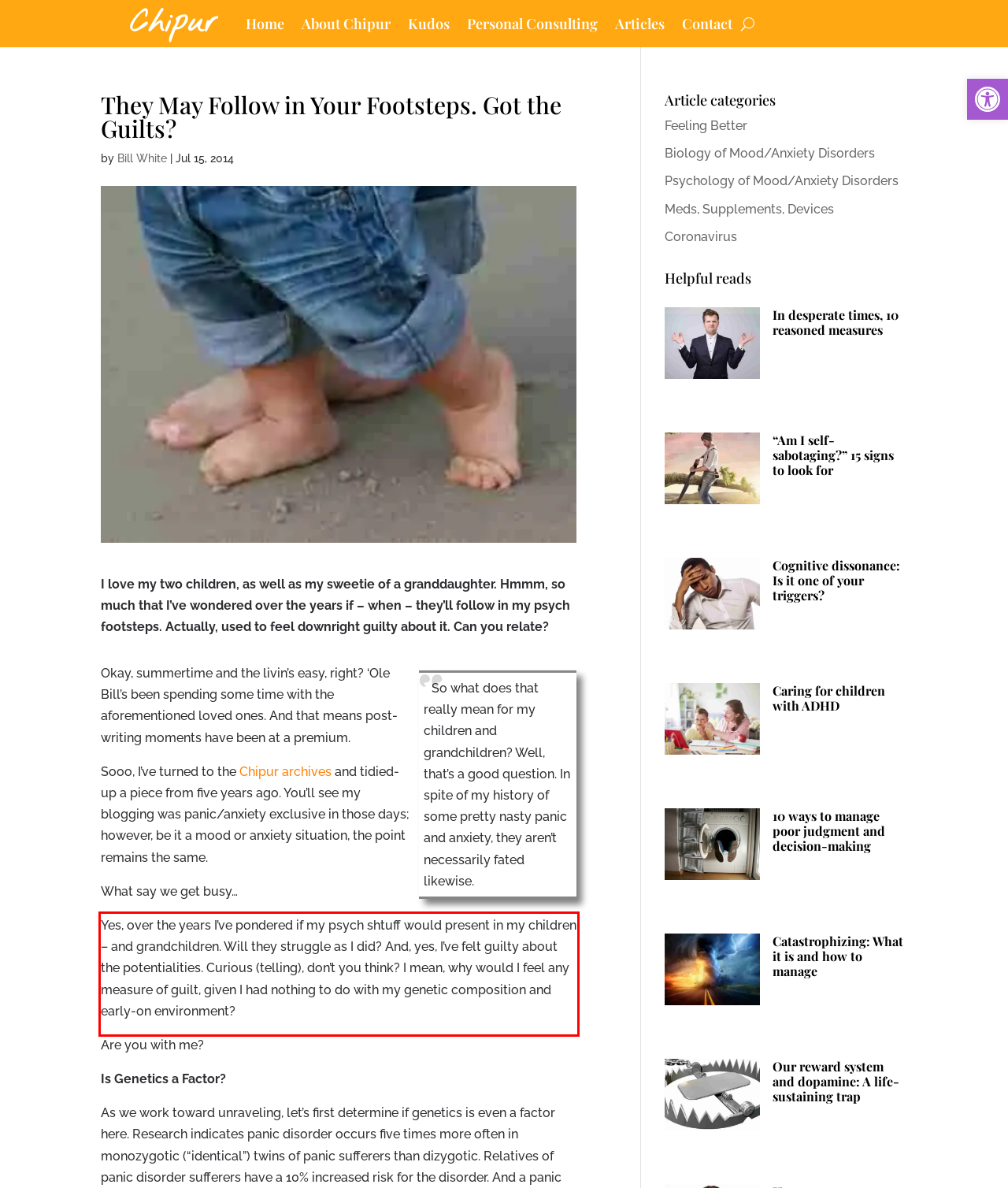Please look at the webpage screenshot and extract the text enclosed by the red bounding box.

Yes, over the years I’ve pondered if my psych shtuff would present in my children – and grandchildren. Will they struggle as I did? And, yes, I’ve felt guilty about the potentialities. Curious (telling), don’t you think? I mean, why would I feel any measure of guilt, given I had nothing to do with my genetic composition and early-on environment?